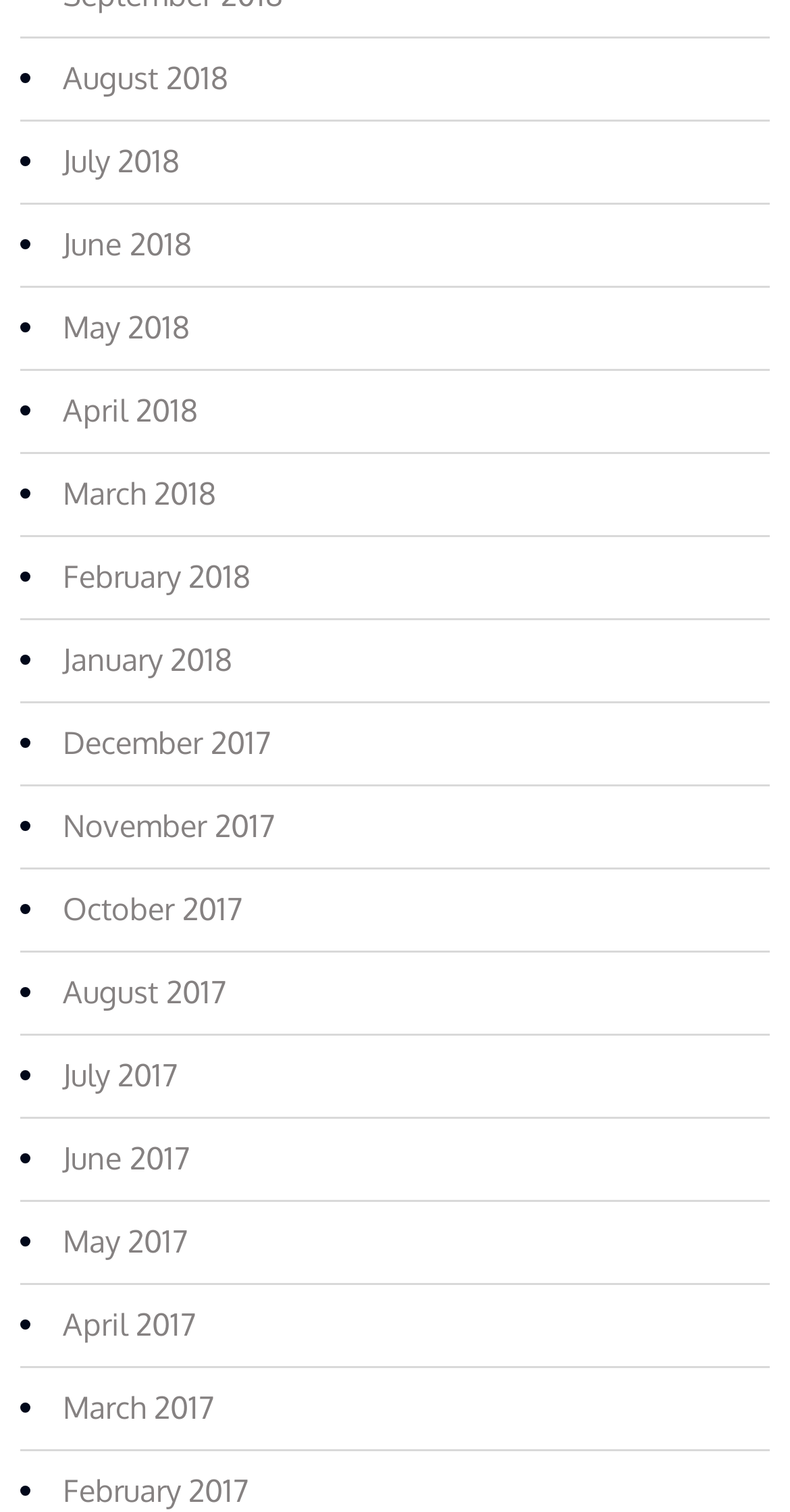What is the earliest month listed?
Please look at the screenshot and answer using one word or phrase.

February 2017